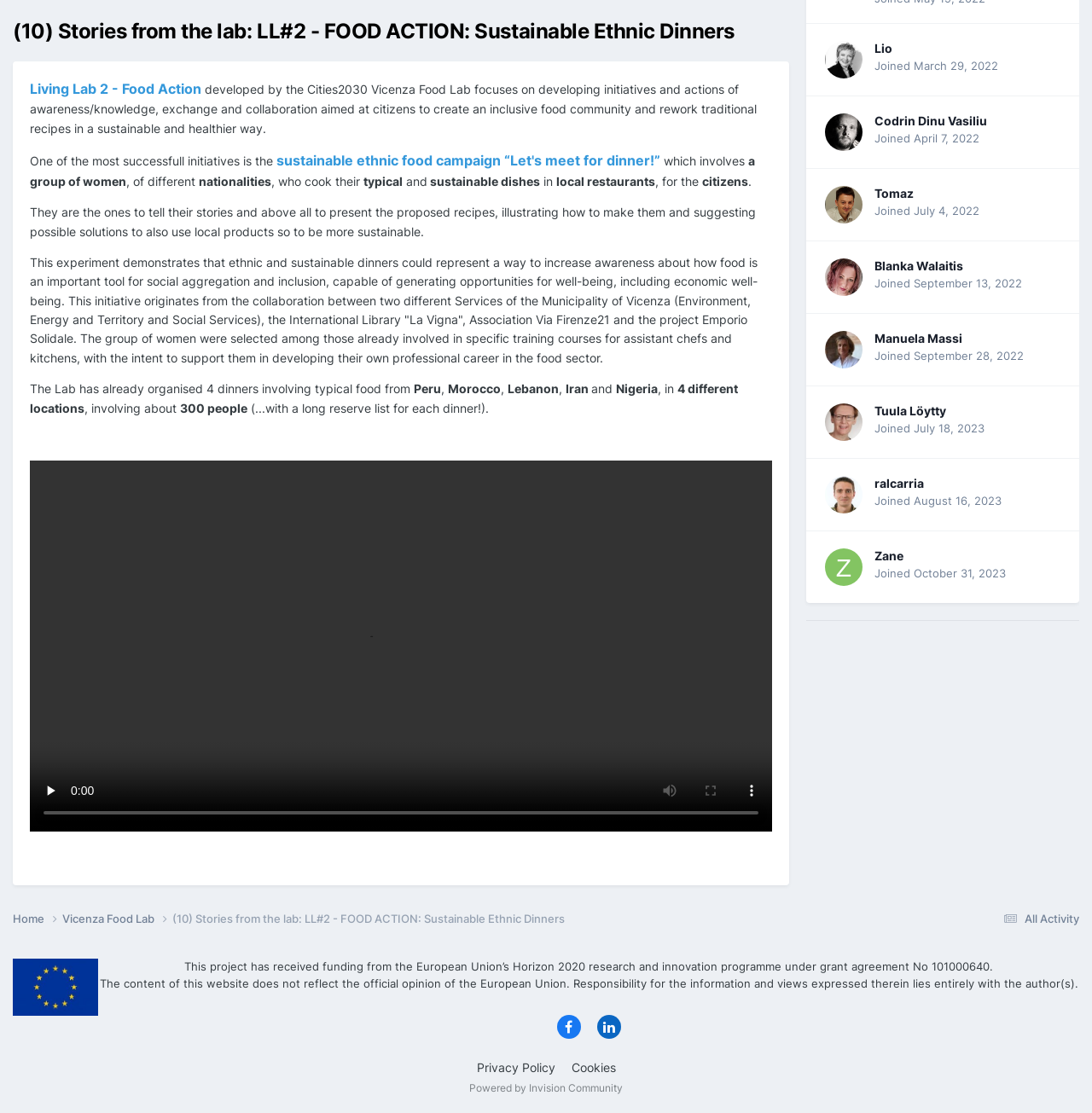Determine the bounding box coordinates (top-left x, top-left y, bottom-right x, bottom-right y) of the UI element described in the following text: Codrin Dinu Vasiliu

[0.801, 0.102, 0.904, 0.115]